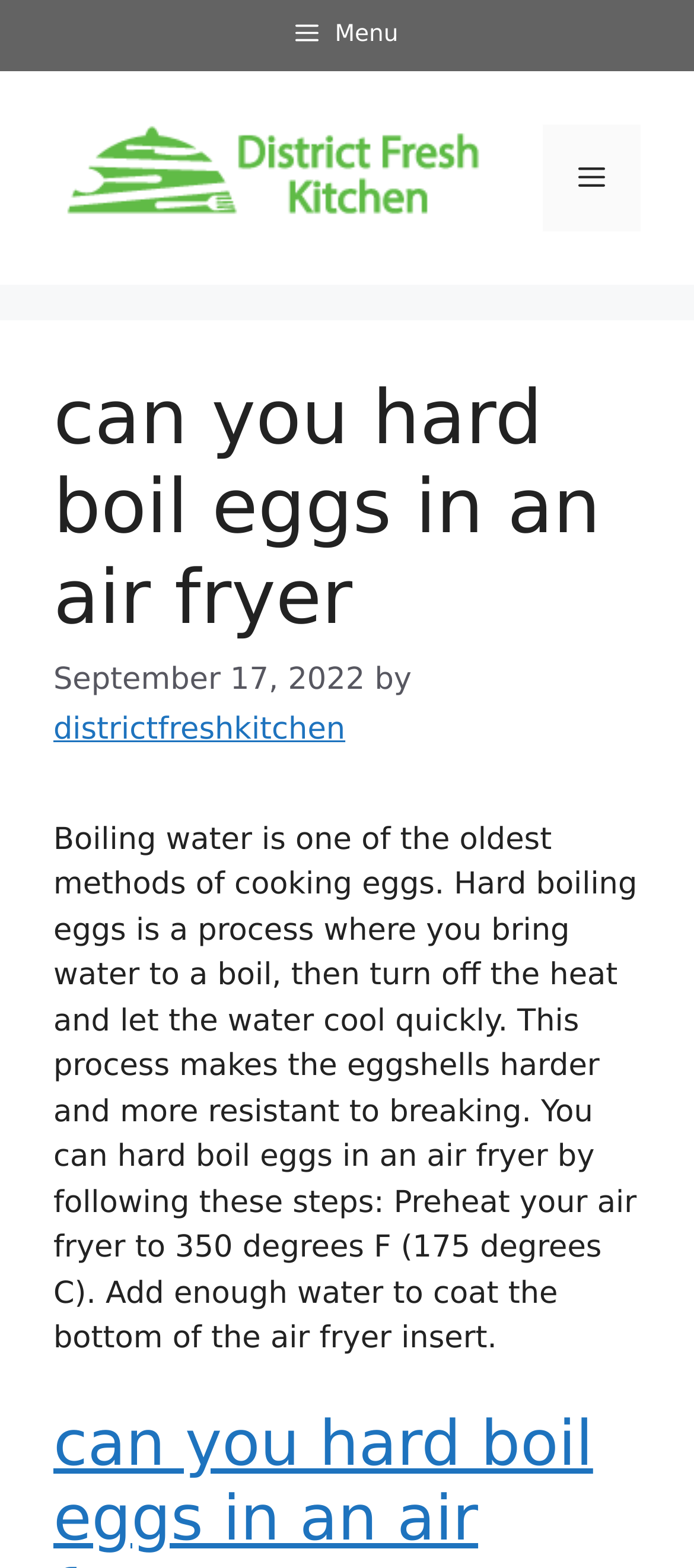Produce an extensive caption that describes everything on the webpage.

The webpage is about cooking eggs, specifically hard boiling eggs in an air fryer. At the top left, there is a button labeled "Menu" and a banner with the site's name "DISTRICT FRESH KITCHEN + BAR" accompanied by an image of the same name. To the right of the banner, there is a navigation toggle button labeled "Mobile Toggle" that expands to a menu.

Below the navigation toggle button, there is a header section with a heading that reads "can you hard boil eggs in an air fryer". Next to the heading, there is a time stamp indicating the article was published on September 17, 2022, followed by the author's name "districtfreshkitchen".

The main content of the webpage is a block of text that explains the process of hard boiling eggs, including how to do it in an air fryer. The text is positioned below the header section and occupies most of the page's width.

There are two advertisements on the page, one above the main content and another below it, both taking up the full width of the page.